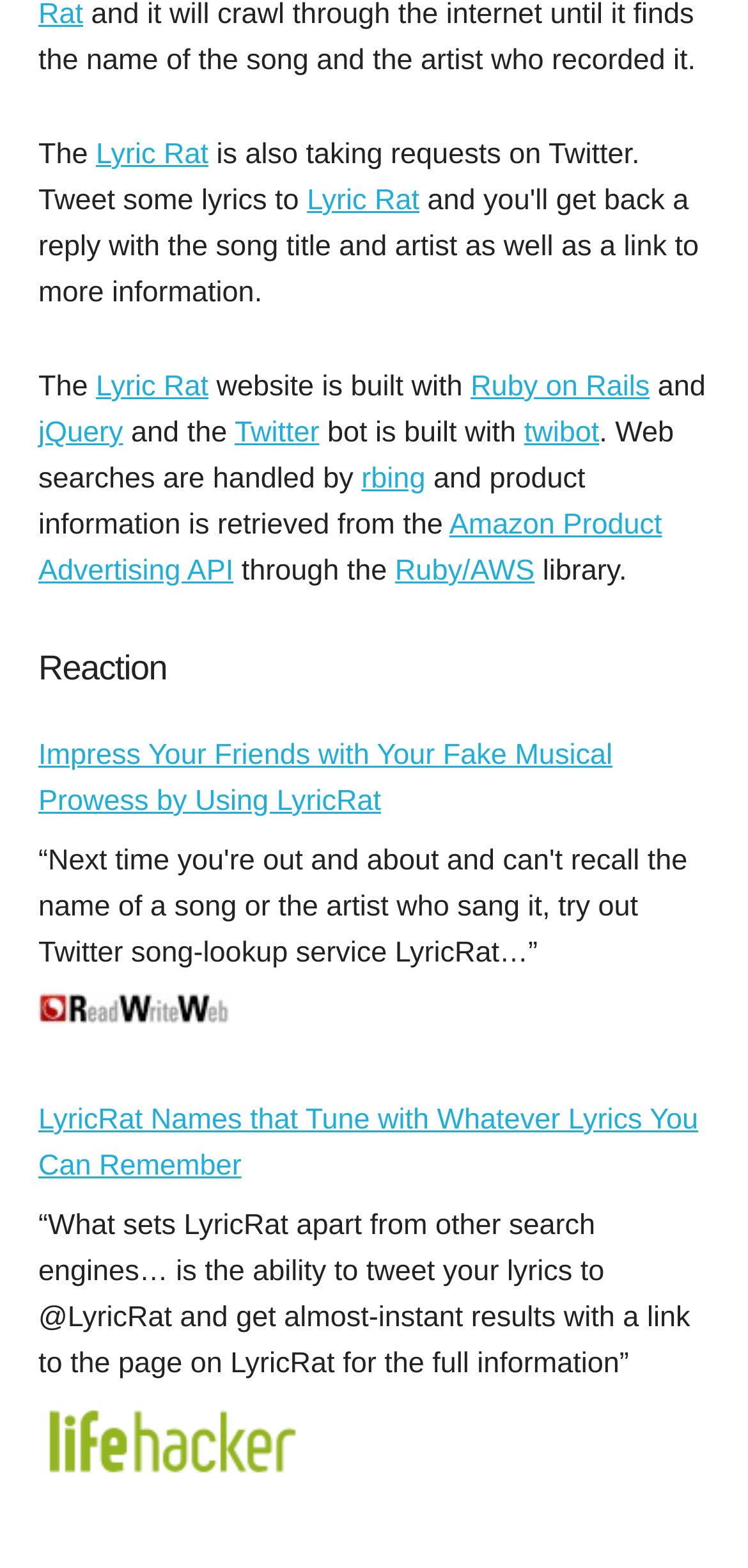Find the bounding box coordinates of the element I should click to carry out the following instruction: "Tweet some lyrics to Lyric Rat".

[0.41, 0.117, 0.561, 0.138]